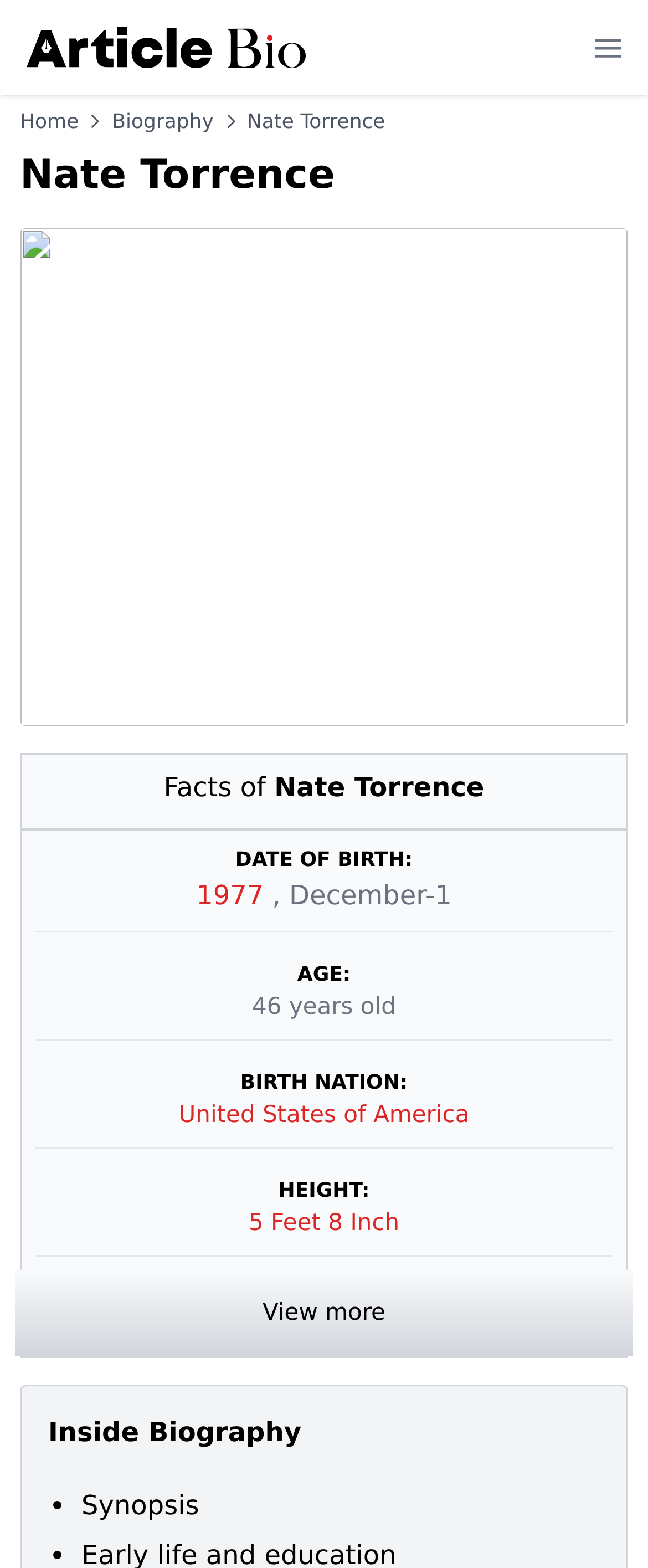What is Nate Torrence's date of birth?
Using the visual information, reply with a single word or short phrase.

1977, December-1